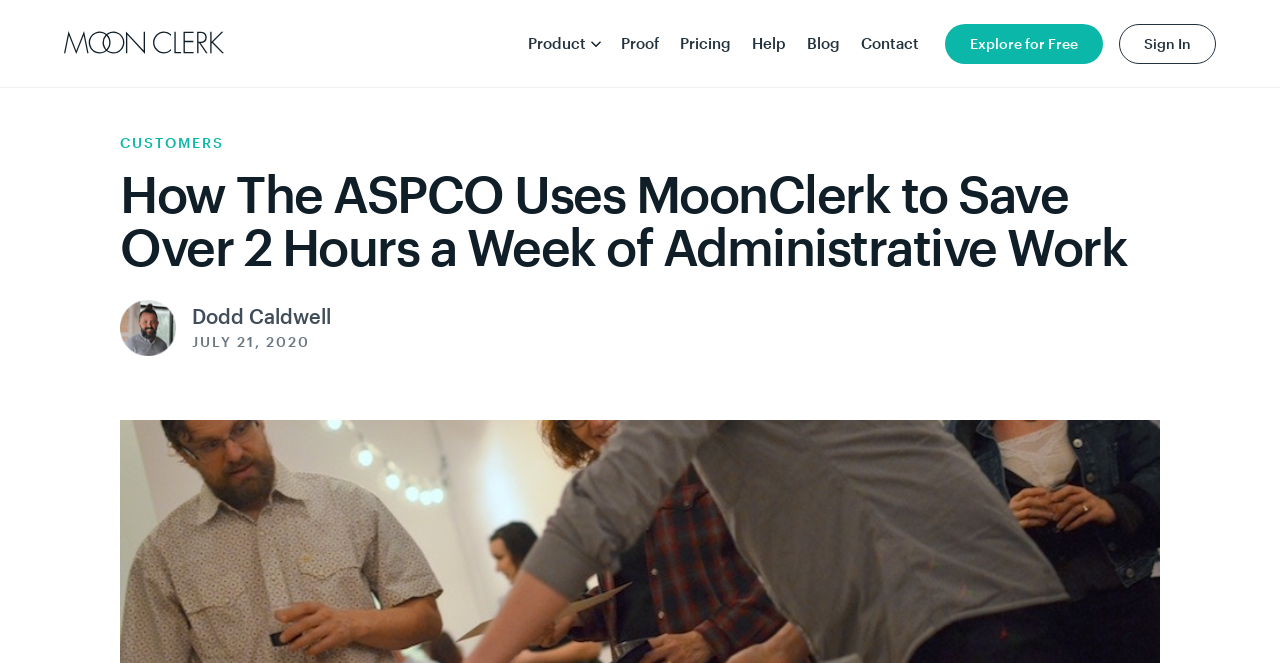Find the bounding box coordinates for the area you need to click to carry out the instruction: "contact us". The coordinates should be four float numbers between 0 and 1, indicated as [left, top, right, bottom].

[0.664, 0.048, 0.726, 0.083]